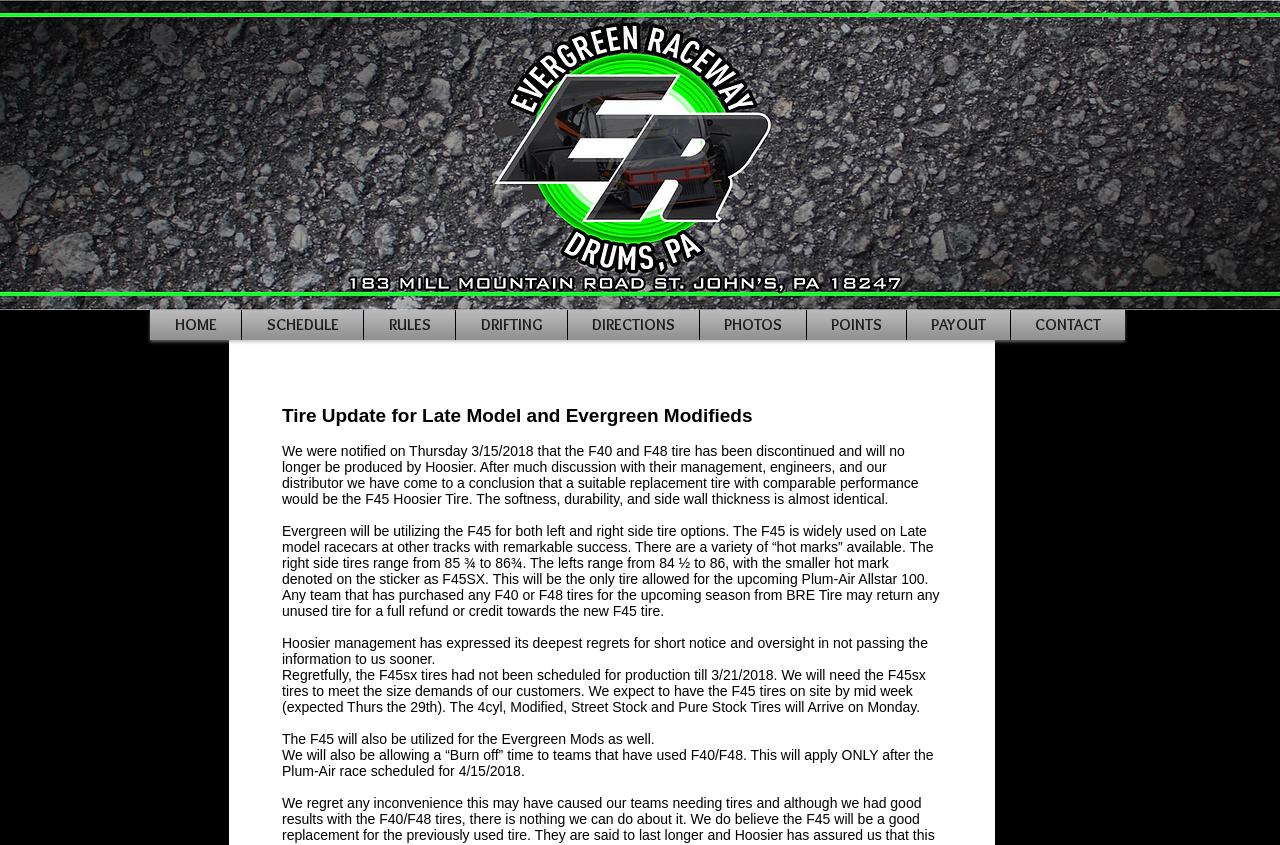Provide a single word or phrase answer to the question: 
When is the expected arrival of the F45 tires on site?

Thurs the 29th